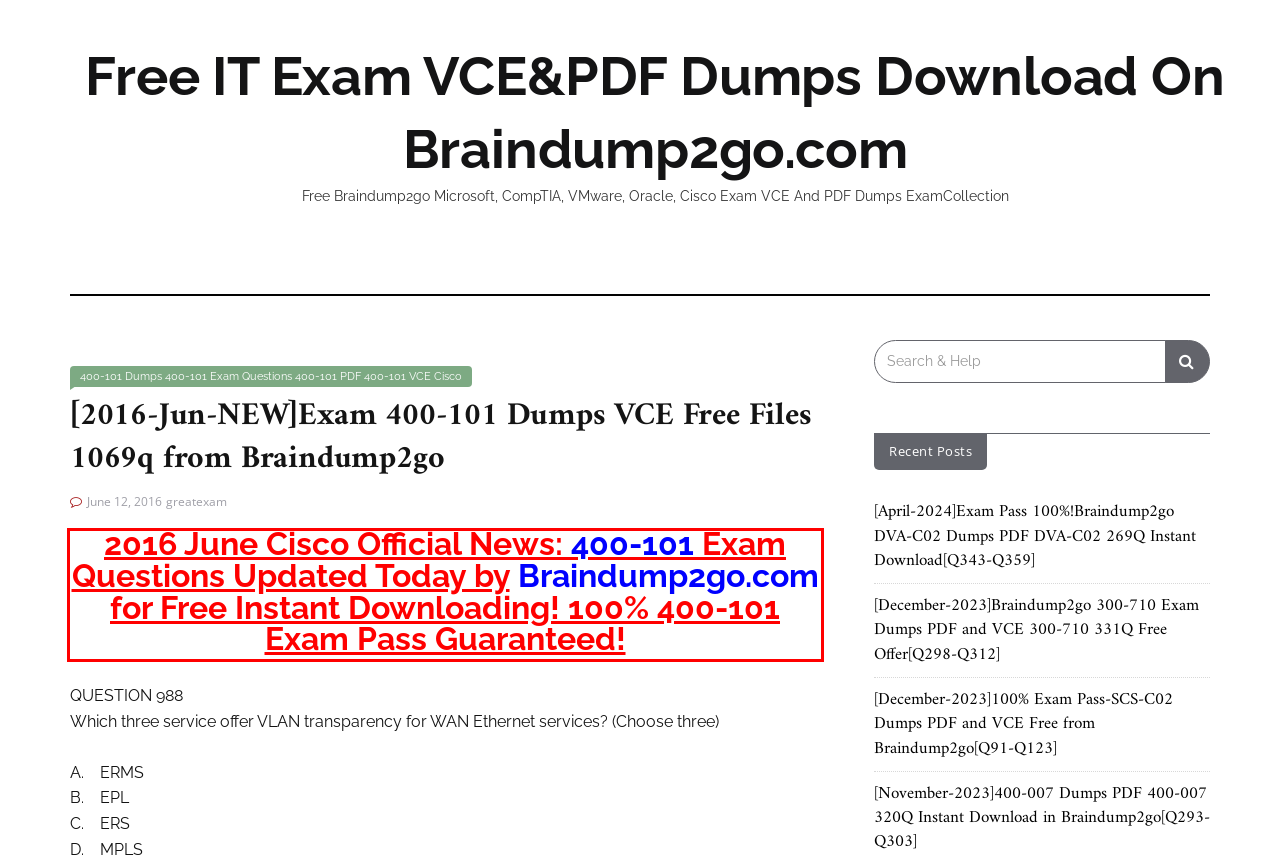Examine the screenshot of the webpage, locate the red bounding box, and generate the text contained within it.

2016 June Cisco Official News: 400-101 Exam Questions Updated Today by Braindump2go.com for Free Instant Downloading! 100% 400-101 Exam Pass Guaranteed!